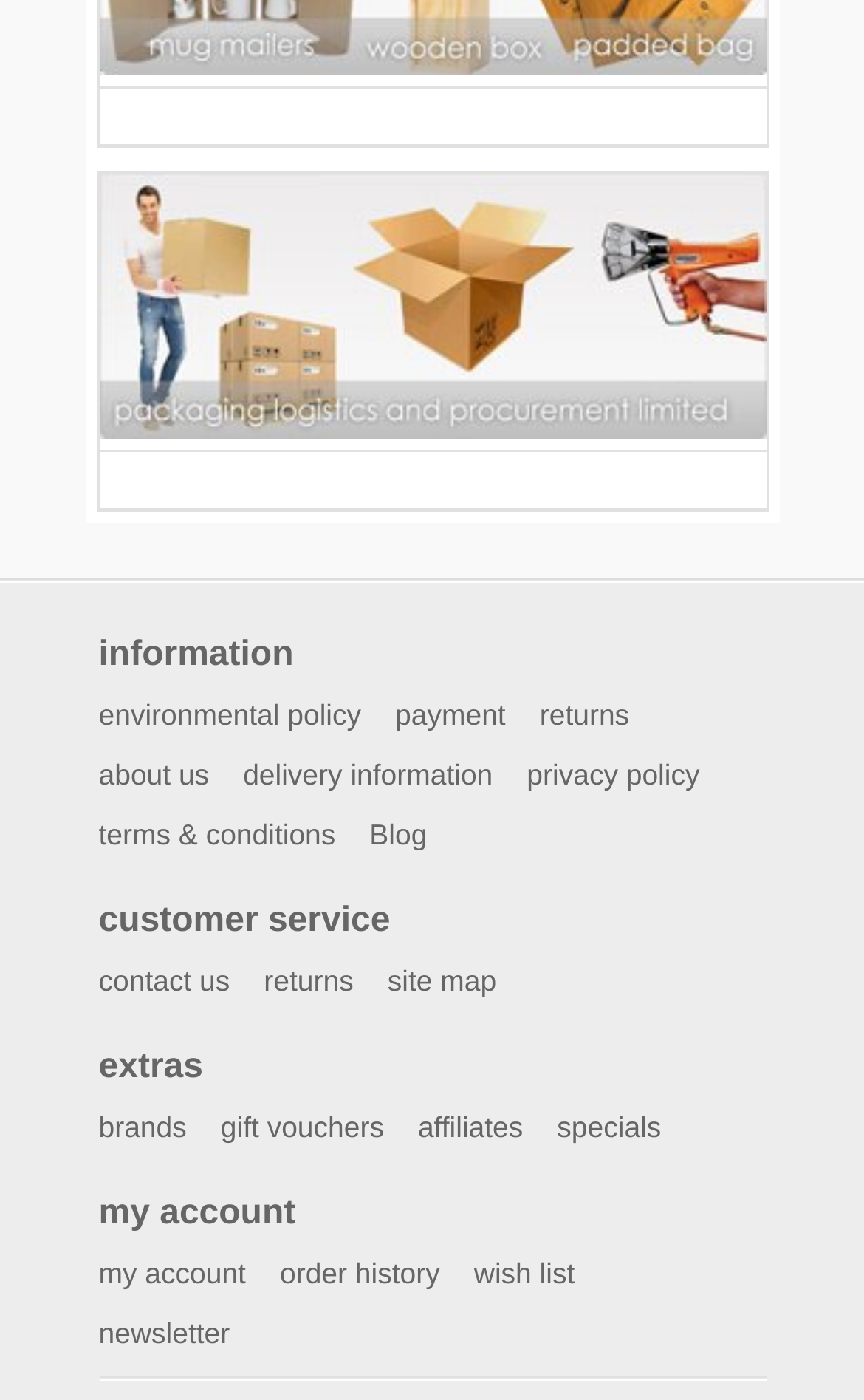How many headings are there on the webpage?
Use the image to give a comprehensive and detailed response to the question.

I counted five headings on the webpage: 'information', 'customer service', 'extras', 'my account', and 'Office and postal supplies', which are located at coordinates [0.114, 0.454, 0.886, 0.498], [0.114, 0.644, 0.886, 0.688], [0.114, 0.748, 0.886, 0.793], [0.114, 0.853, 0.886, 0.897], and [0.114, 0.124, 0.886, 0.313], respectively.